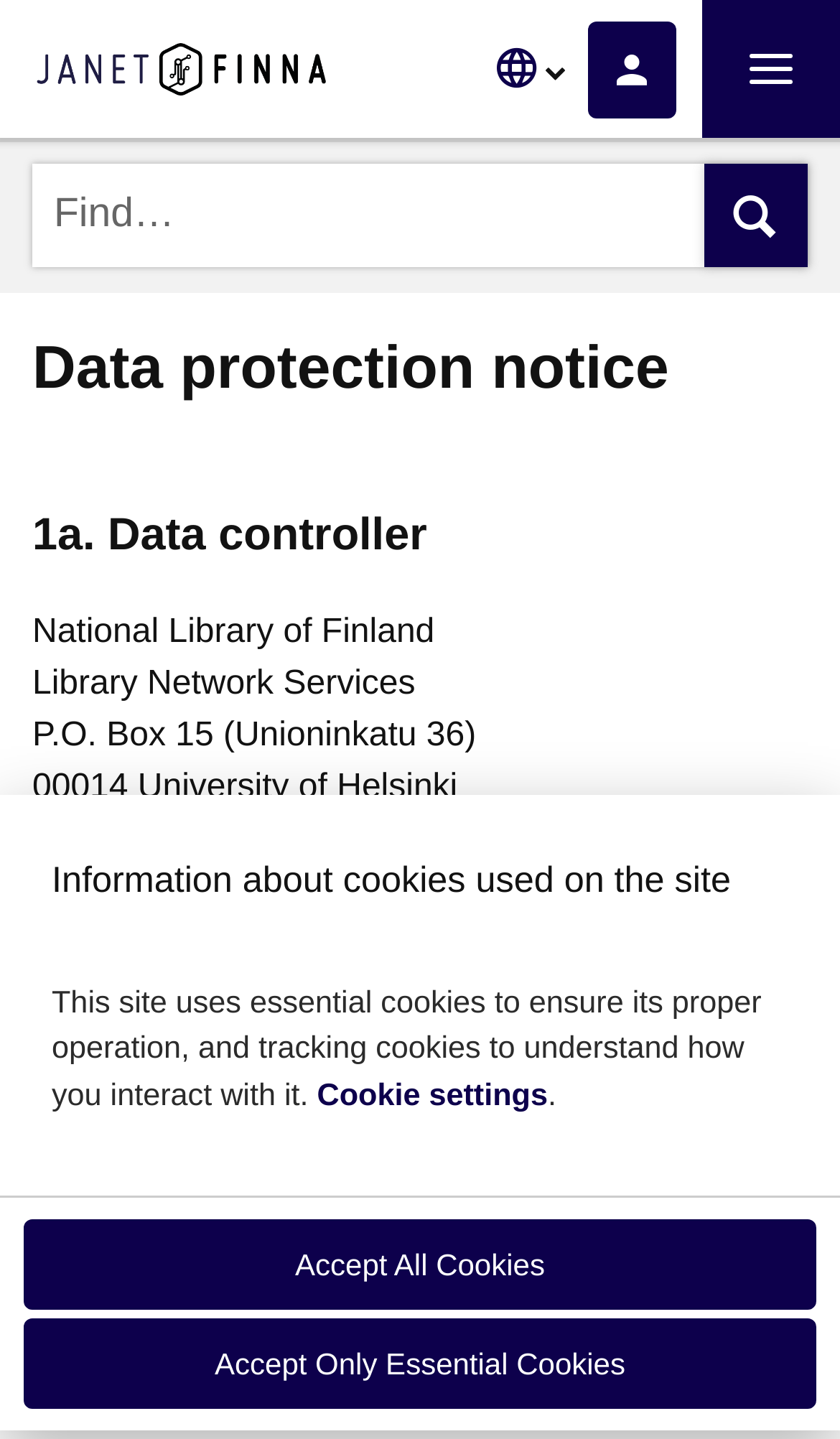Determine the bounding box coordinates of the clickable region to follow the instruction: "Skip to content".

[0.0, 0.0, 0.021, 0.012]